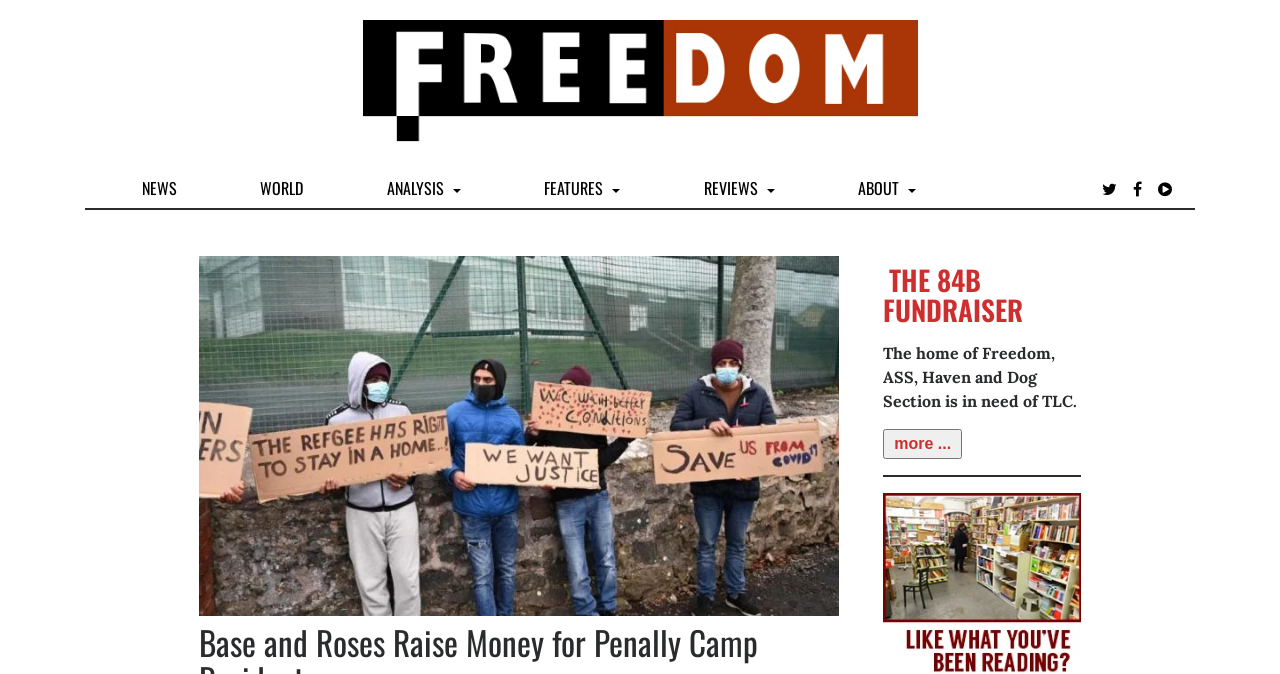Can you show the bounding box coordinates of the region to click on to complete the task described in the instruction: "Visit the 'ABOUT' page"?

[0.664, 0.25, 0.722, 0.309]